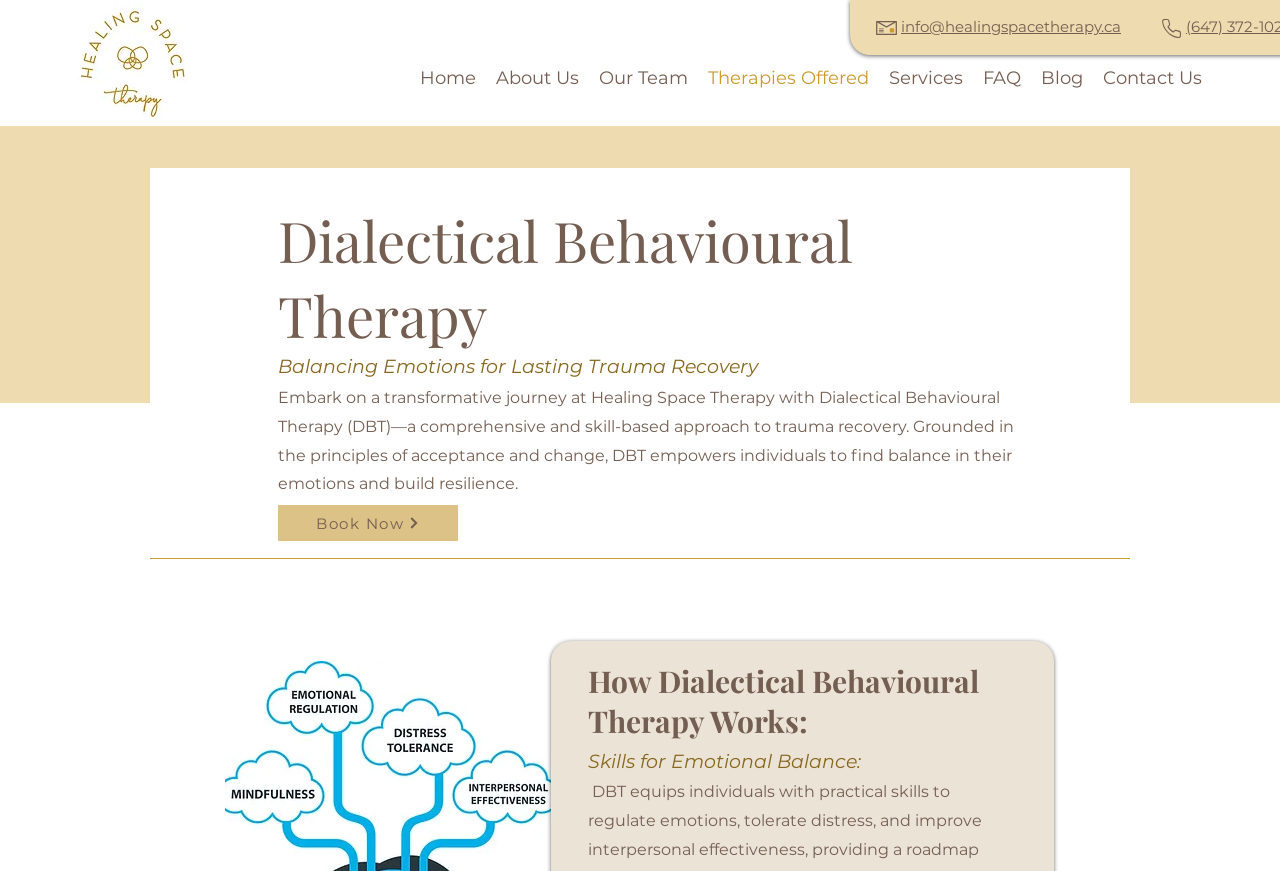Generate a thorough caption that explains the contents of the webpage.

The webpage is about Healing Space Therapy, specifically focusing on Dialectical Behavioural Therapy (DBT) for trauma recovery. At the top left corner, there is a logo of Healing Space Therapy, which is also a link. Next to the logo, there is a navigation menu with links to various sections of the website, including Home, About Us, Our Team, Therapies Offered, Services, FAQ, Blog, and Contact Us.

Below the navigation menu, there is a section that introduces DBT, with a heading "Dialectical Behavioural Therapy" and a subheading "Balancing Emotions for Lasting Trauma Recovery". This section provides a brief overview of DBT, describing it as a comprehensive and skill-based approach to trauma recovery that empowers individuals to find balance in their emotions and build resilience.

On the right side of this section, there is a "Book Now" button. Further down the page, there is another section with a heading "How Dialectical Behavioural Therapy Works:", which appears to provide more information about the therapy. This section has a subheading "Skills for Emotional Balance:", suggesting that it may discuss the skills and techniques used in DBT to achieve emotional balance.

At the bottom of the page, there is a link to the email address "info@healingspacetherapy.ca". Overall, the webpage is focused on providing information about DBT and its application in trauma recovery at Healing Space Therapy.